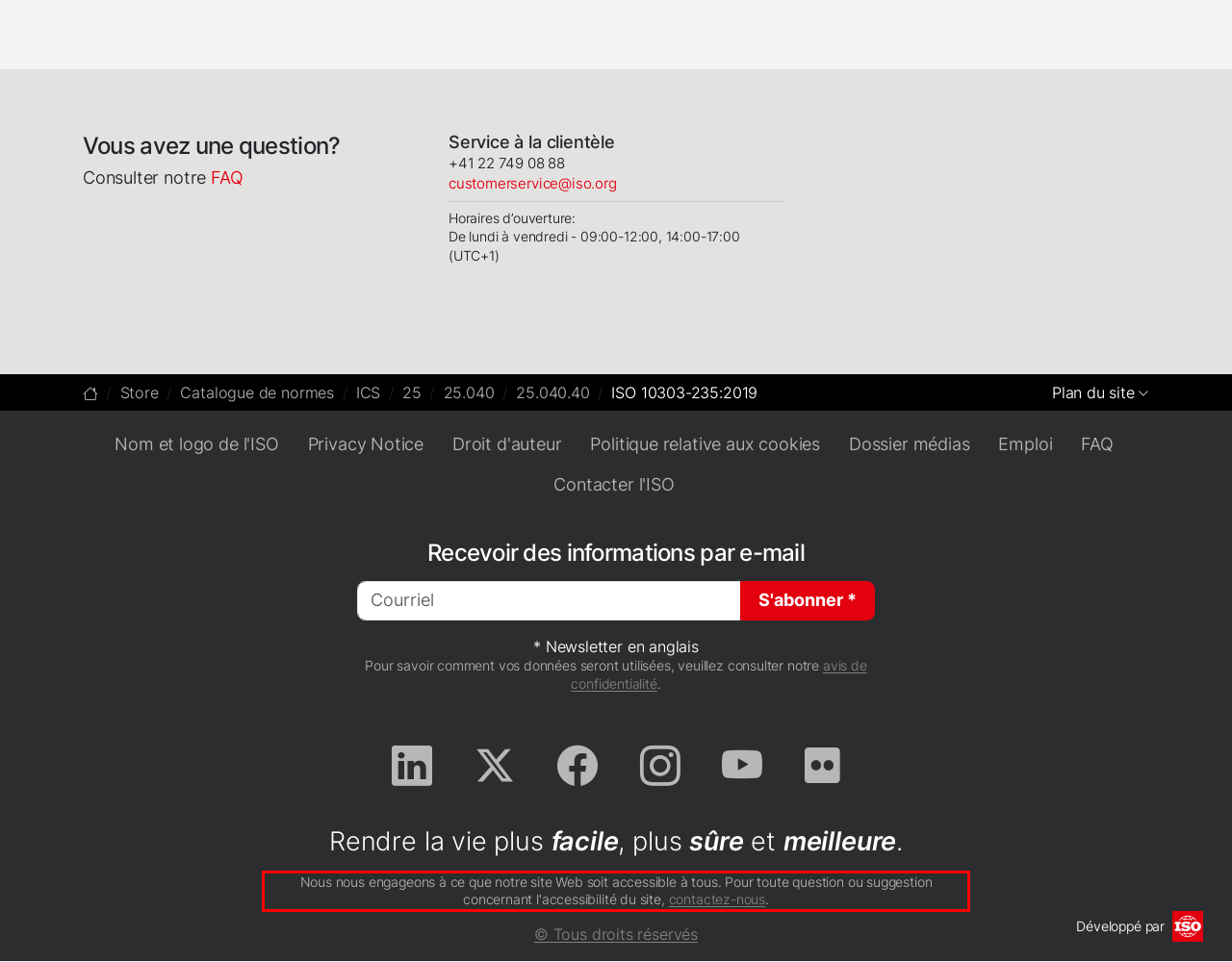Please extract the text content within the red bounding box on the webpage screenshot using OCR.

Nous nous engageons à ce que notre site Web soit accessible à tous. Pour toute question ou suggestion concernant l'accessibilité du site, contactez-nous.